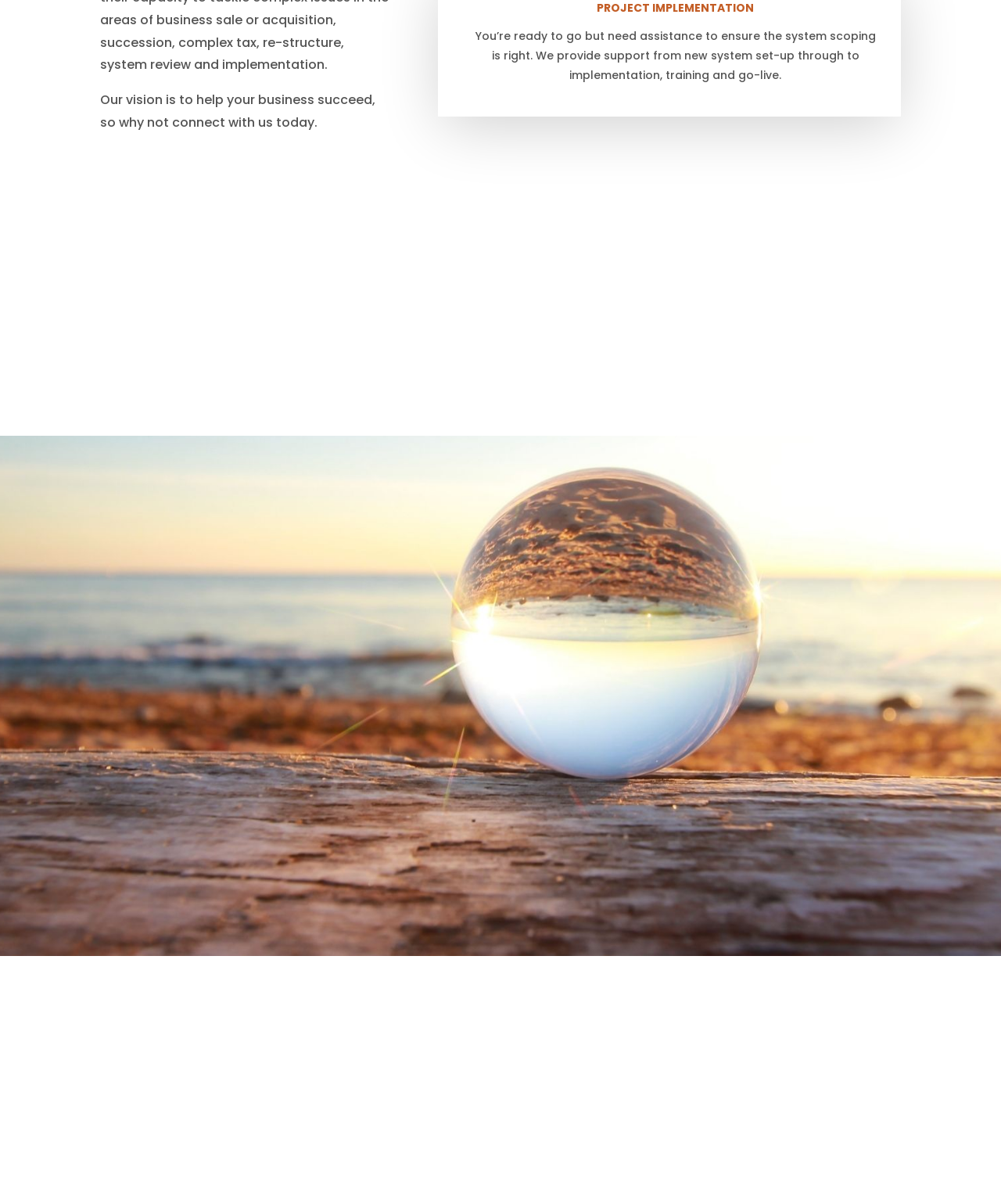Can you find the bounding box coordinates for the element that needs to be clicked to execute this instruction: "Contact us today"? The coordinates should be given as four float numbers between 0 and 1, i.e., [left, top, right, bottom].

[0.166, 0.92, 0.28, 0.949]